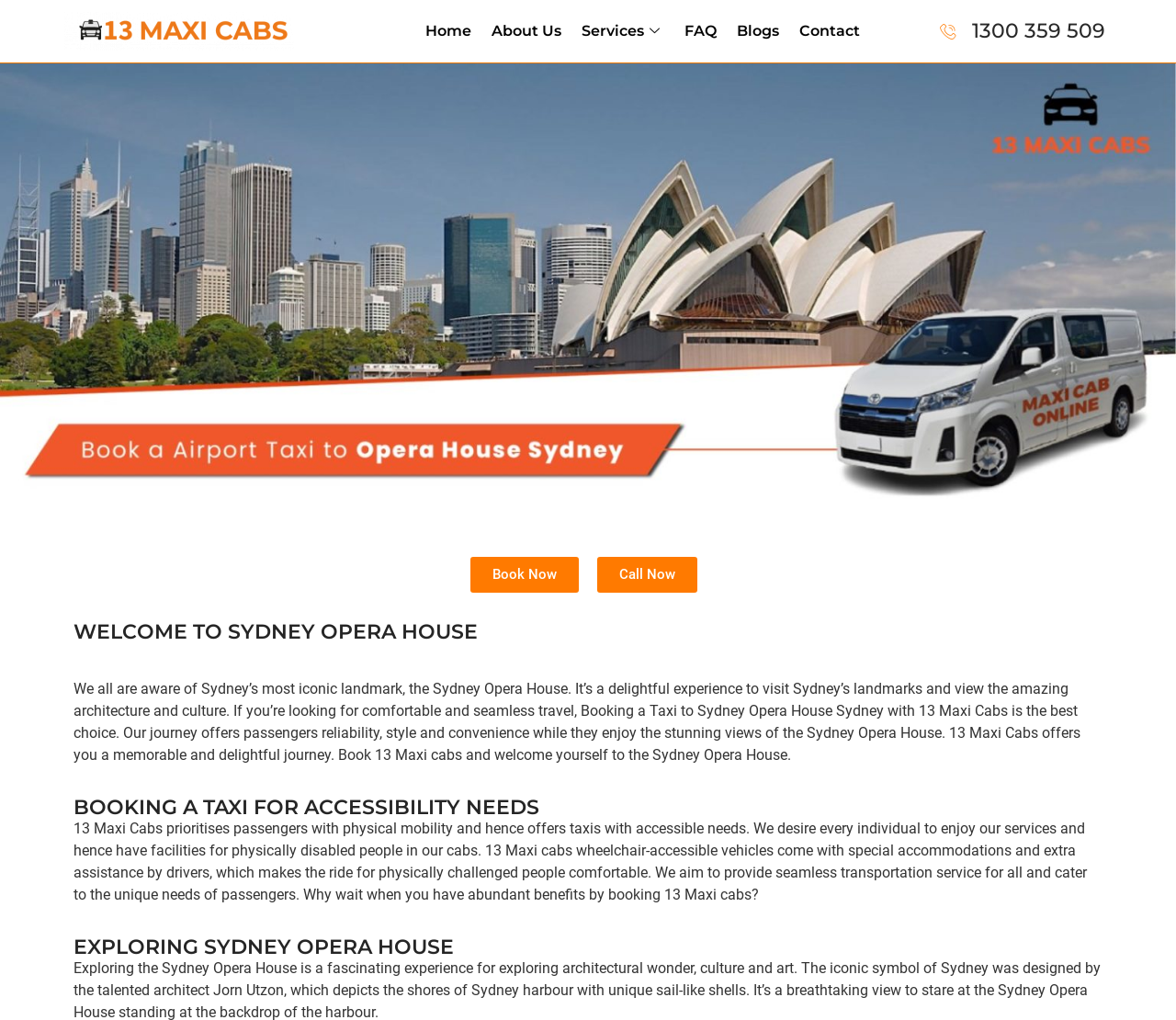Please find the bounding box coordinates of the section that needs to be clicked to achieve this instruction: "Read the 'About Us' section".

[0.418, 0.015, 0.494, 0.046]